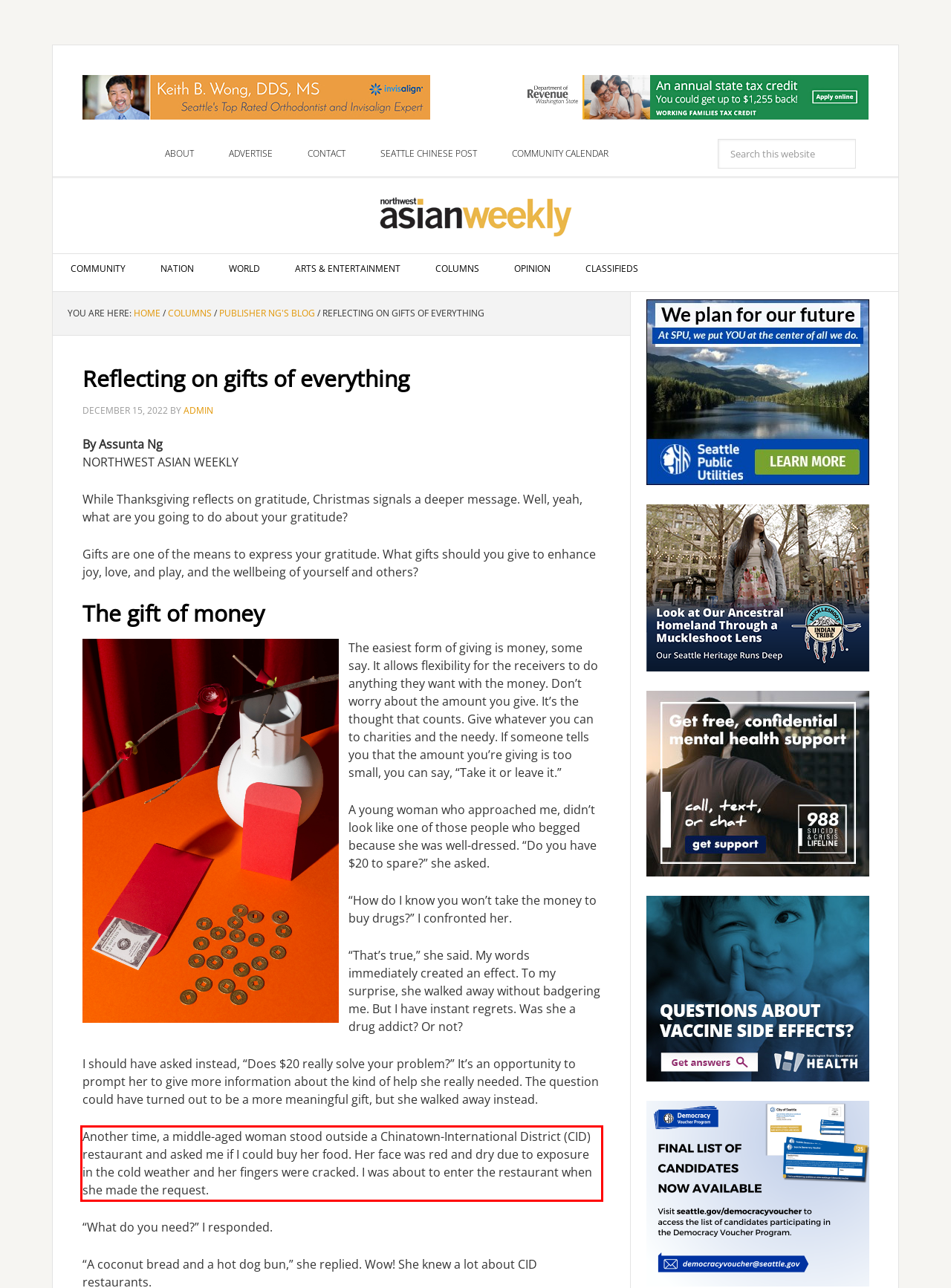Using the provided screenshot of a webpage, recognize and generate the text found within the red rectangle bounding box.

Another time, a middle-aged woman stood outside a Chinatown-International District (CID) restaurant and asked me if I could buy her food. Her face was red and dry due to exposure in the cold weather and her fingers were cracked. I was about to enter the restaurant when she made the request.